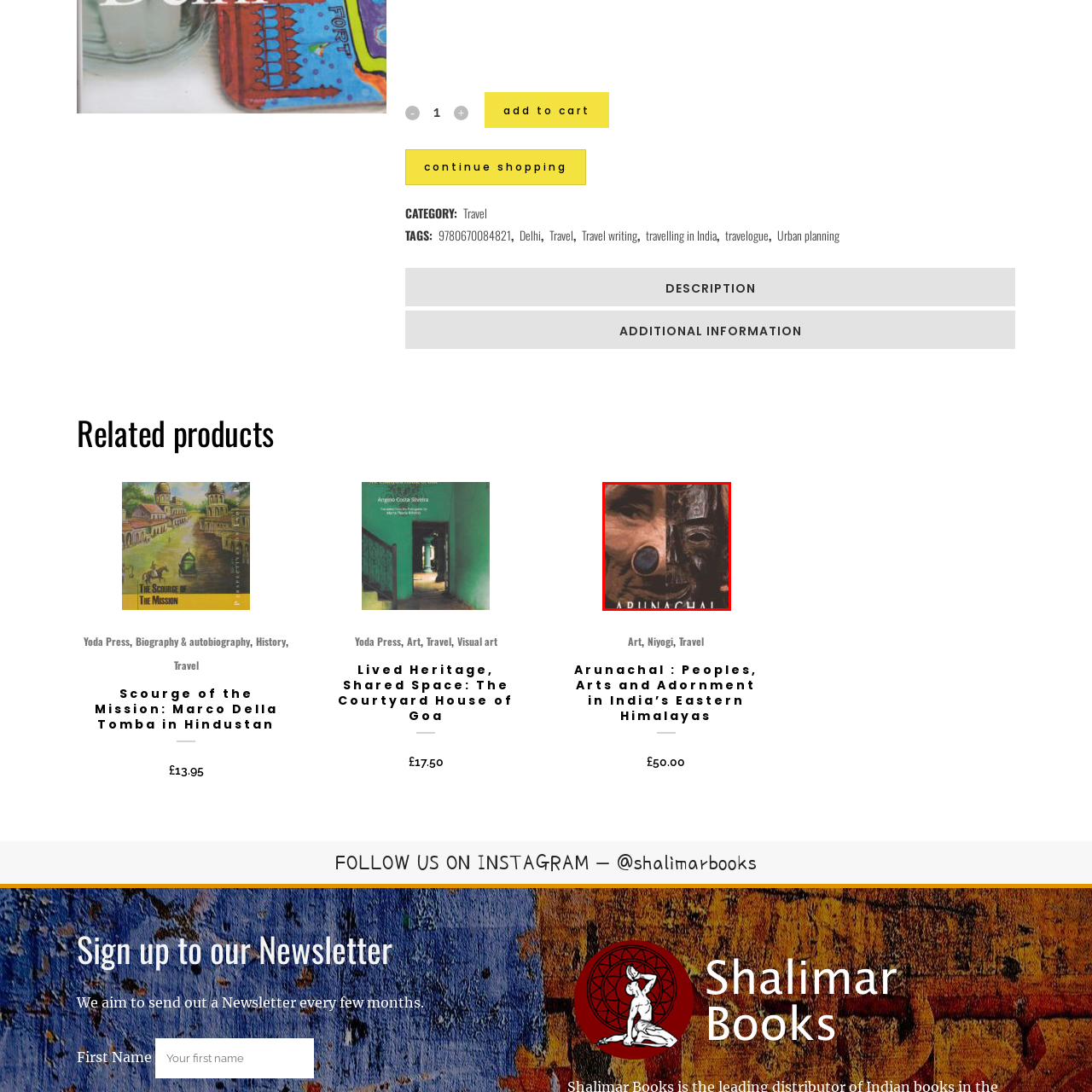Focus on the part of the image that is marked with a yellow outline and respond in detail to the following inquiry based on what you observe: 
What is symbolized by the tribal mask in the image?

The description of the image states that the tribal mask symbolizes the deep-rooted connection between the people and their cultural artifacts, indicating a strong bond between the indigenous people and their traditional practices.